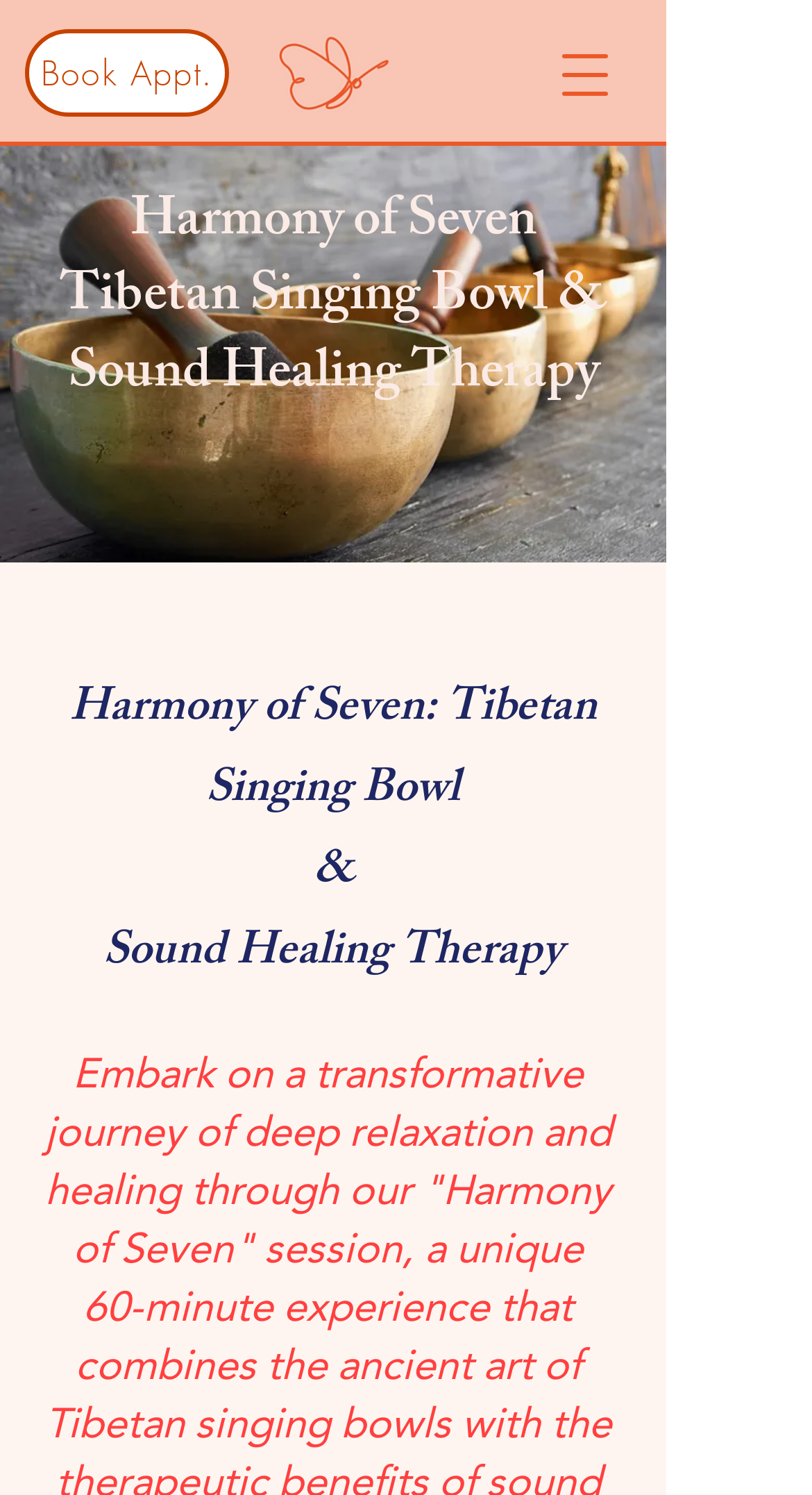Using details from the image, please answer the following question comprehensively:
How many navigation links are there?

I found two link elements, one with the text 'Book Appt.' and another with the image 'KathleenKinesiology_Logo_Mono_Peach_with_Orange.png', which suggests they are navigation links.